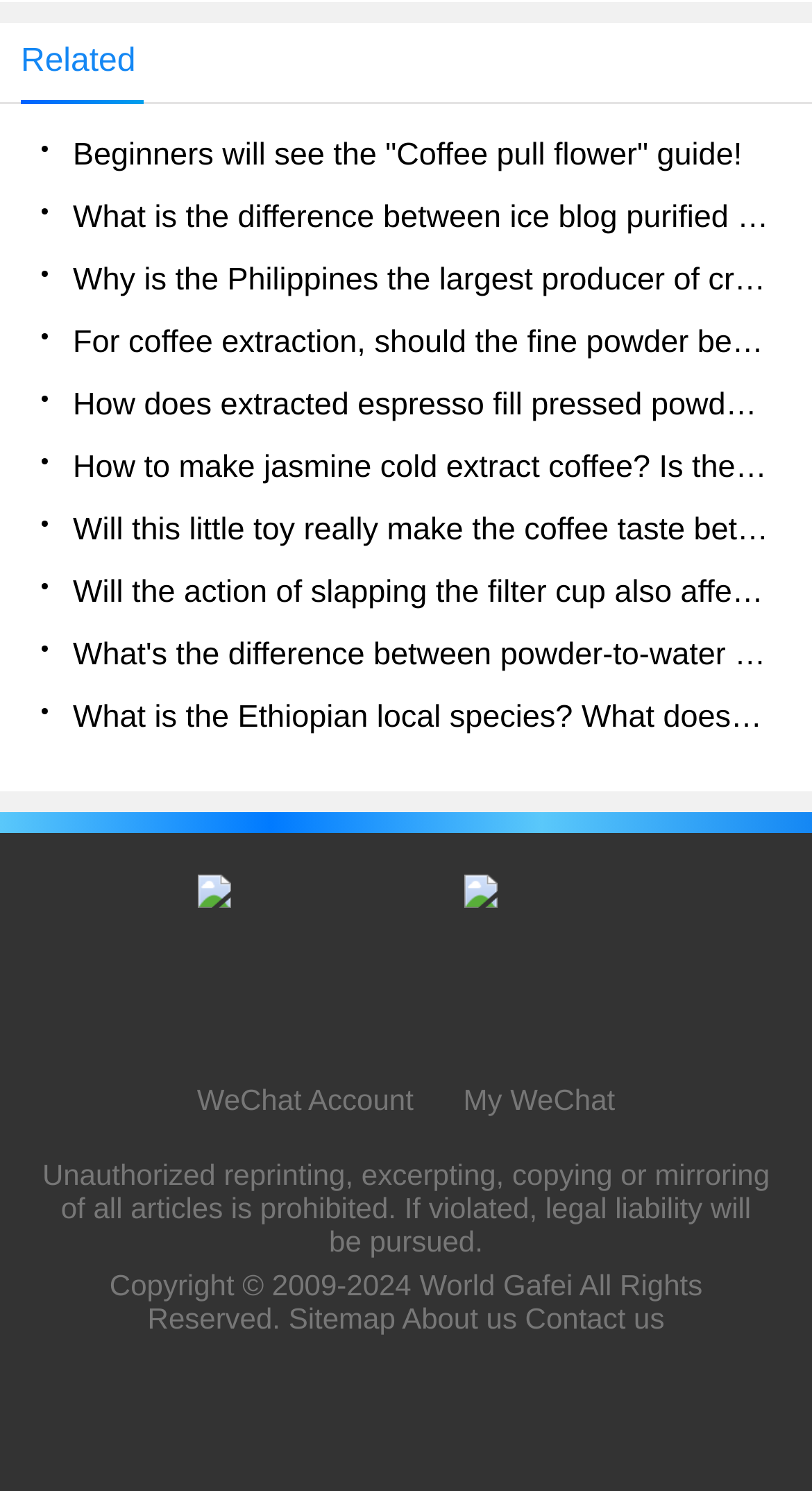Please identify the bounding box coordinates of the area that needs to be clicked to fulfill the following instruction: "Click on the 'Contact us' link."

[0.647, 0.872, 0.818, 0.895]